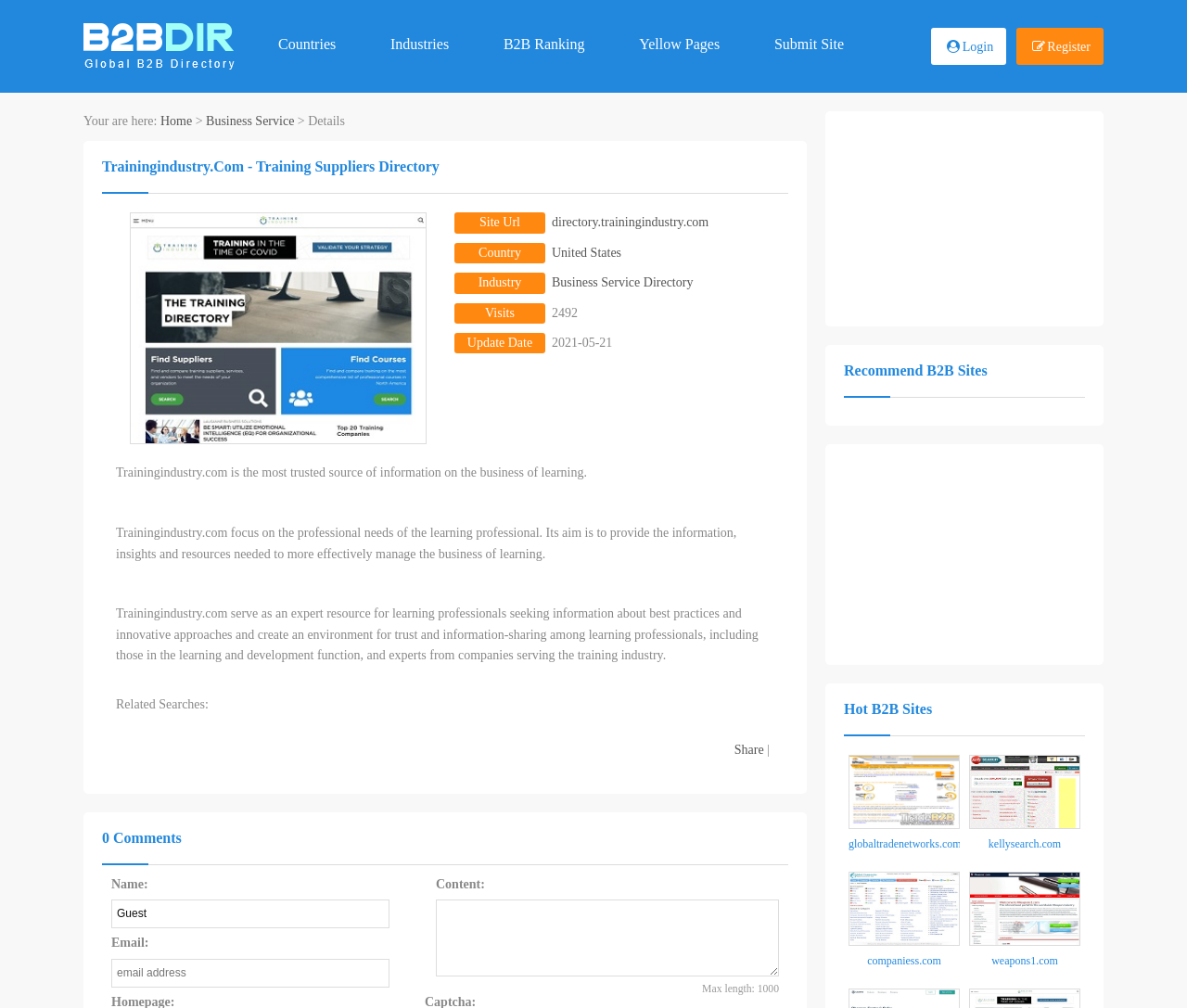Identify and provide the text of the main header on the webpage.

Trainingindustry.Com - Training Suppliers Directory